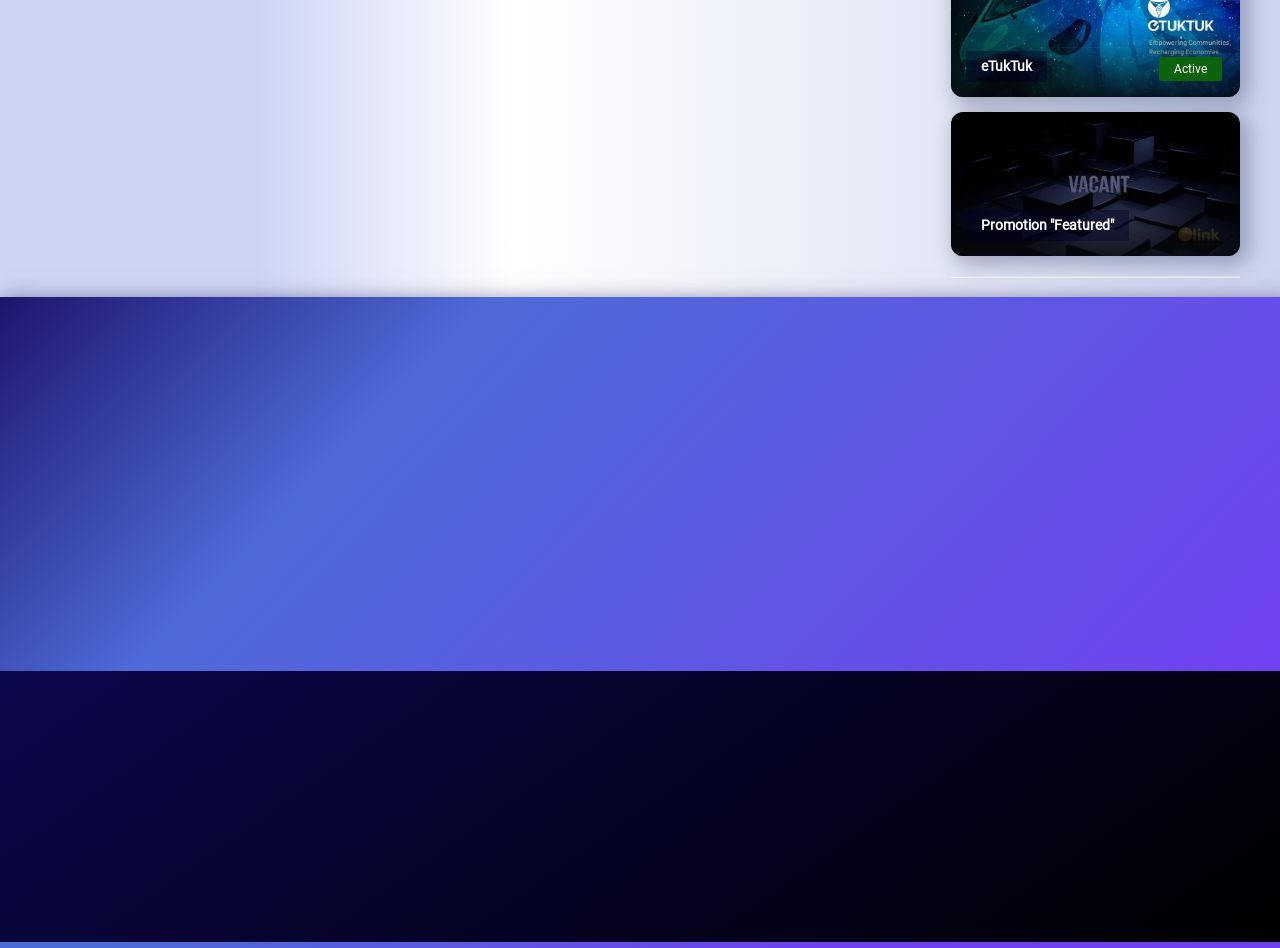Based on the visual content of the image, answer the question thoroughly: What is the purpose of the ICO LIST HELP TOPICS section?

I inferred the purpose of the ICO LIST HELP TOPICS section by analyzing the links and static text elements within it. The section contains links to topics such as 'How to Submit ICO' and 'How to Post ICO Press Release', indicating that it provides help topics related to ICOs.